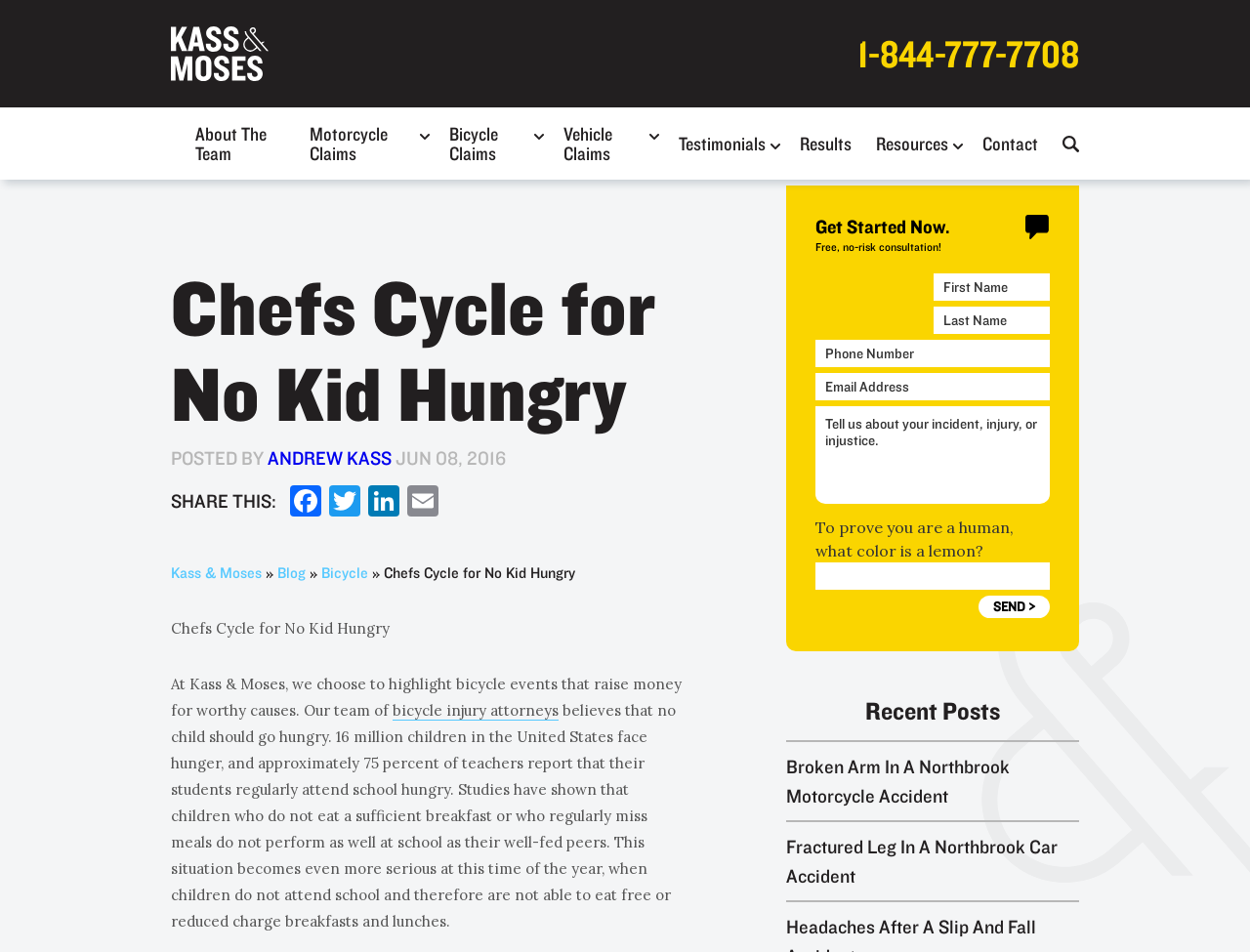What is the purpose of the Chefs Cycle event?
Use the information from the screenshot to give a comprehensive response to the question.

The purpose of the Chefs Cycle event can be inferred from the text on the webpage, which mentions that Kass & Moses believes that no child should go hungry and that 16 million children in the United States face hunger. The event is likely a fundraising effort to support the No Kid Hungry campaign.